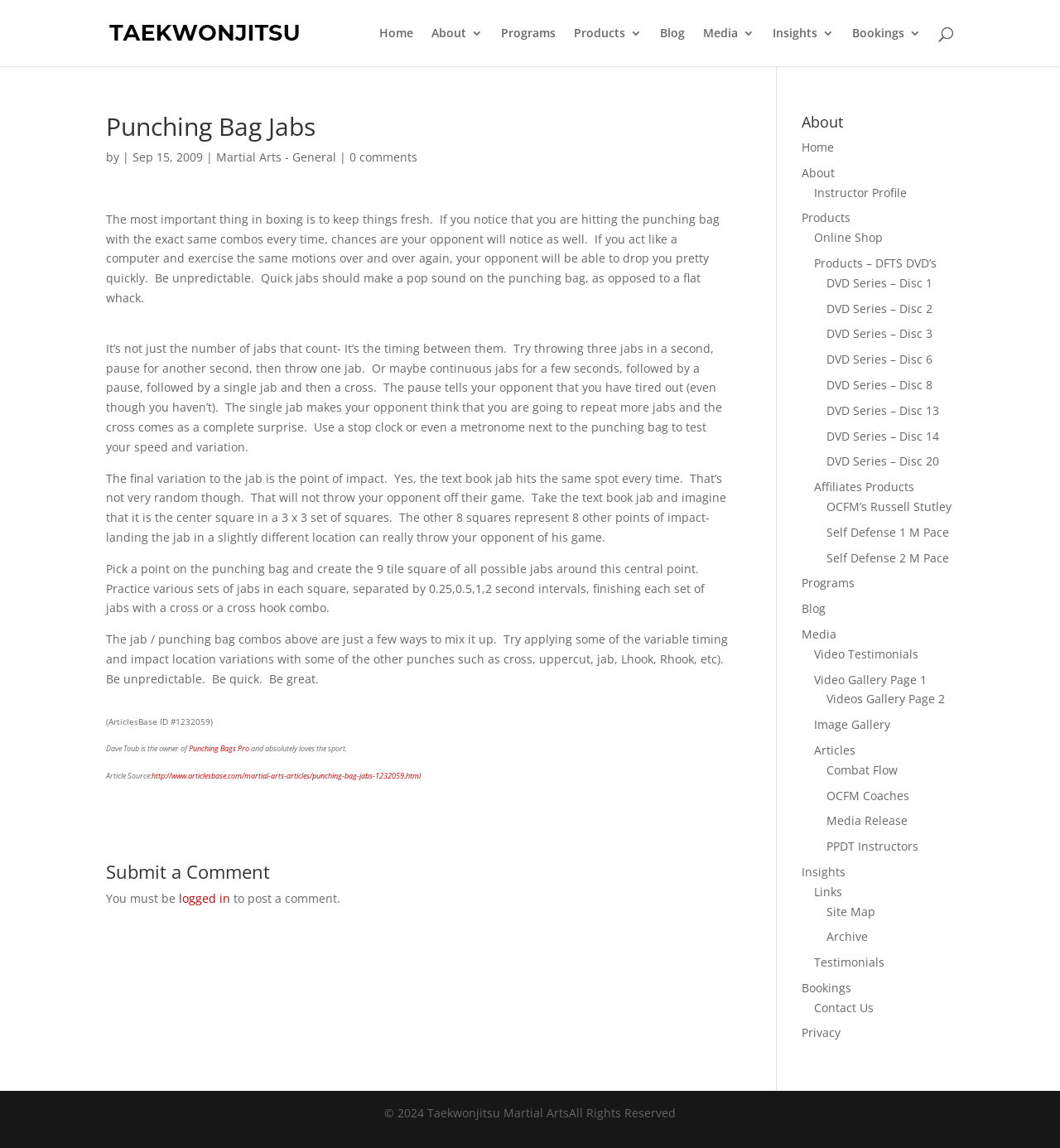Identify the bounding box coordinates of the region that needs to be clicked to carry out this instruction: "Check the 'About' section". Provide these coordinates as four float numbers ranging from 0 to 1, i.e., [left, top, right, bottom].

[0.756, 0.1, 0.9, 0.12]